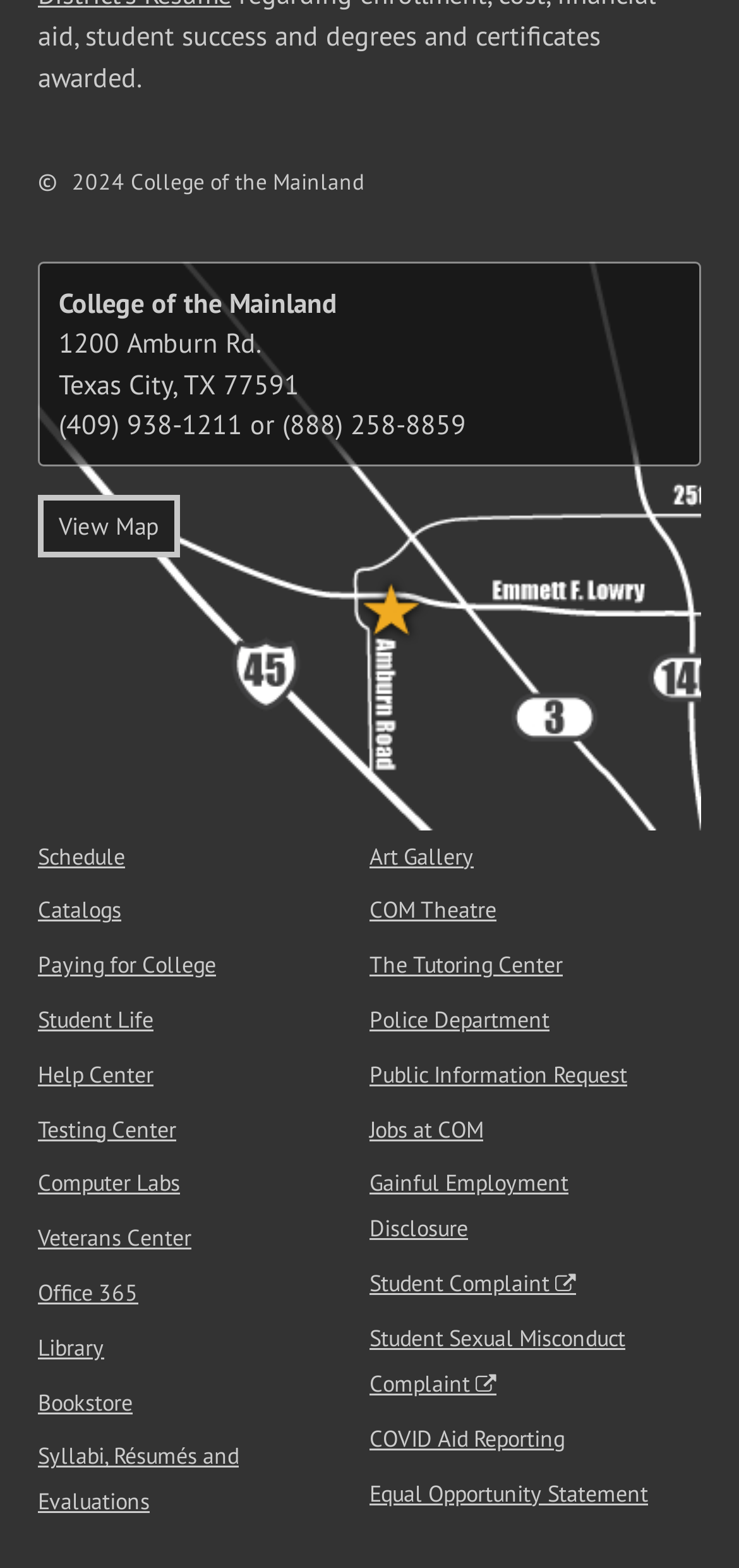Given the webpage screenshot and the description, determine the bounding box coordinates (top-left x, top-left y, bottom-right x, bottom-right y) that define the location of the UI element matching this description: Police Department

[0.5, 0.641, 0.744, 0.659]